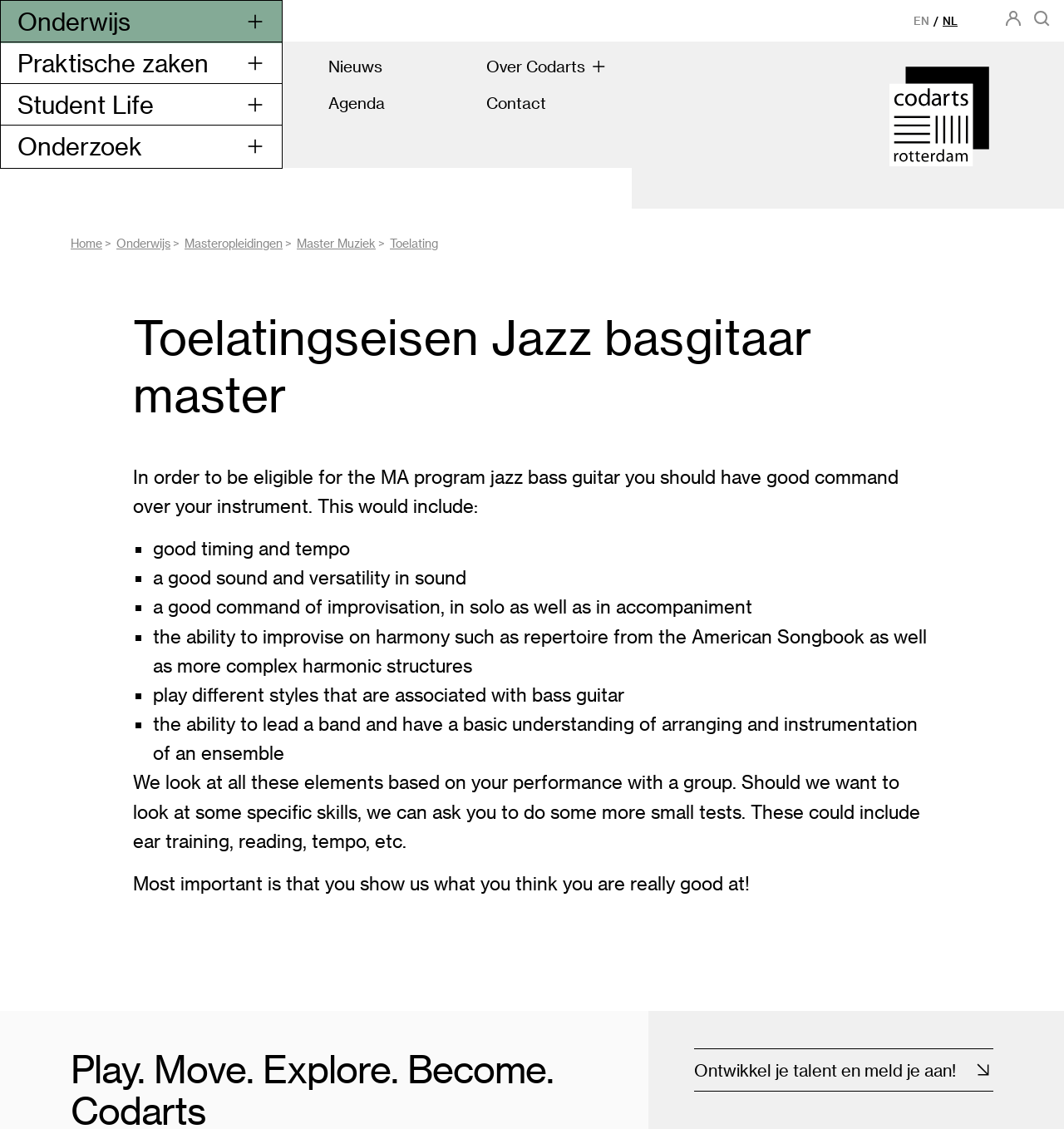Extract the main title from the webpage and generate its text.

Toelatingseisen Jazz basgitaar master